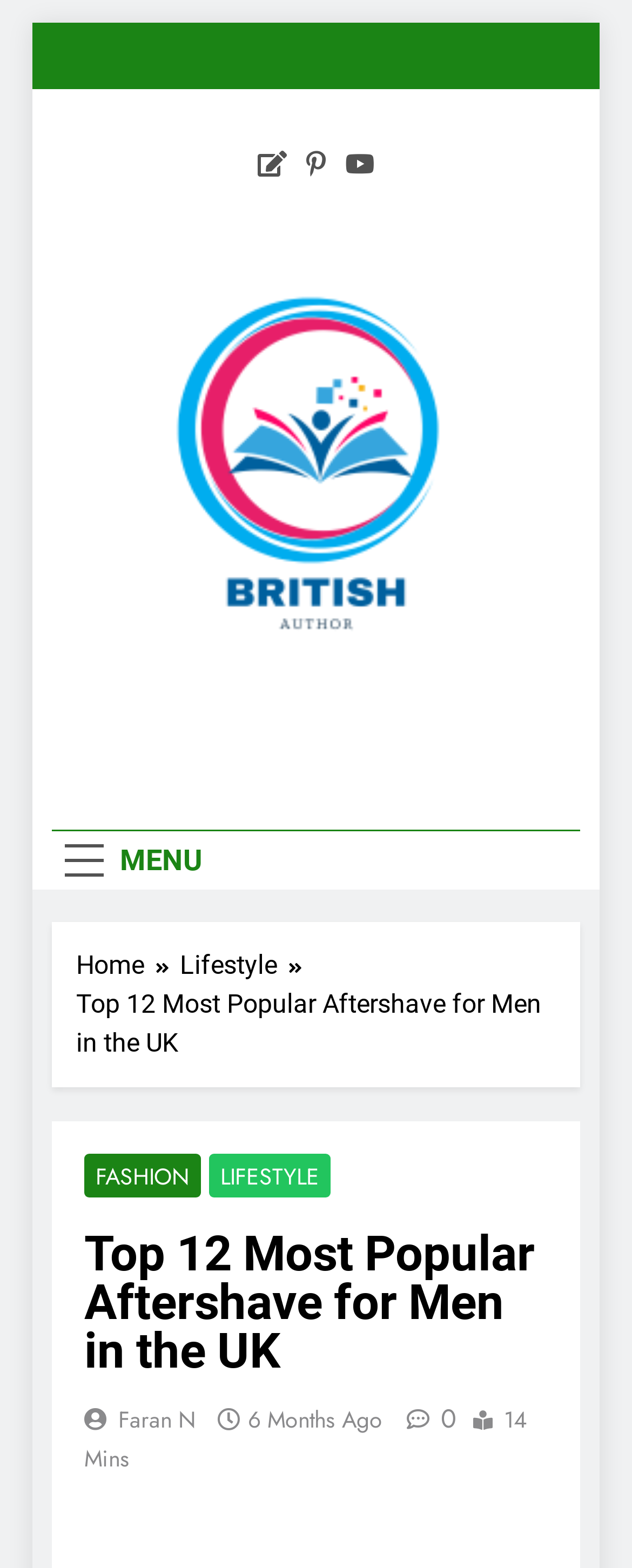What is the time period when the article was published?
Look at the image and provide a detailed response to the question.

I looked at the article information and saw that the article was published '6 Months Ago', which is indicated by the link '6 Months Ago'.